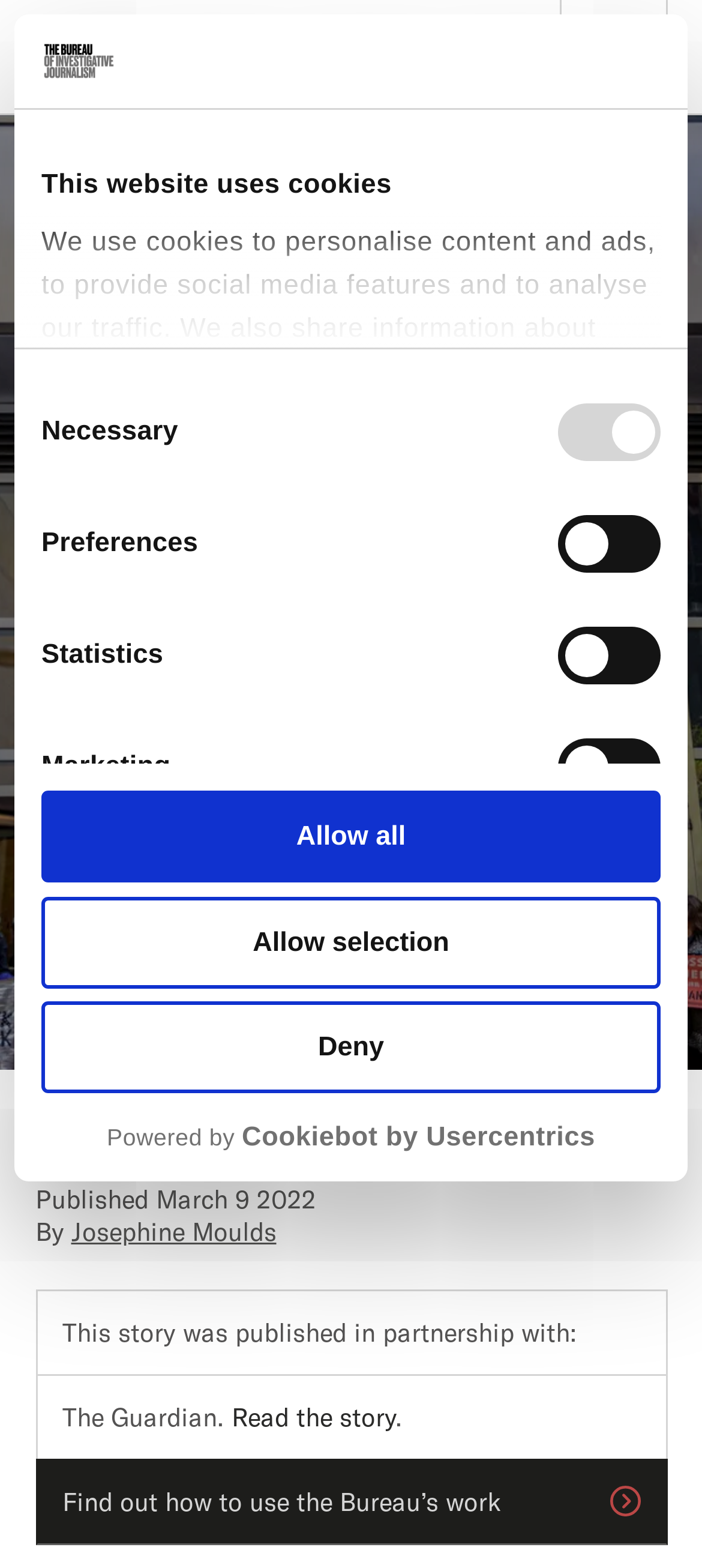Provide a one-word or one-phrase answer to the question:
What is the category of the article 'BlackRock tells oil regulator: ignore our CEO’s climate pledges'?

ENVIRONMENT